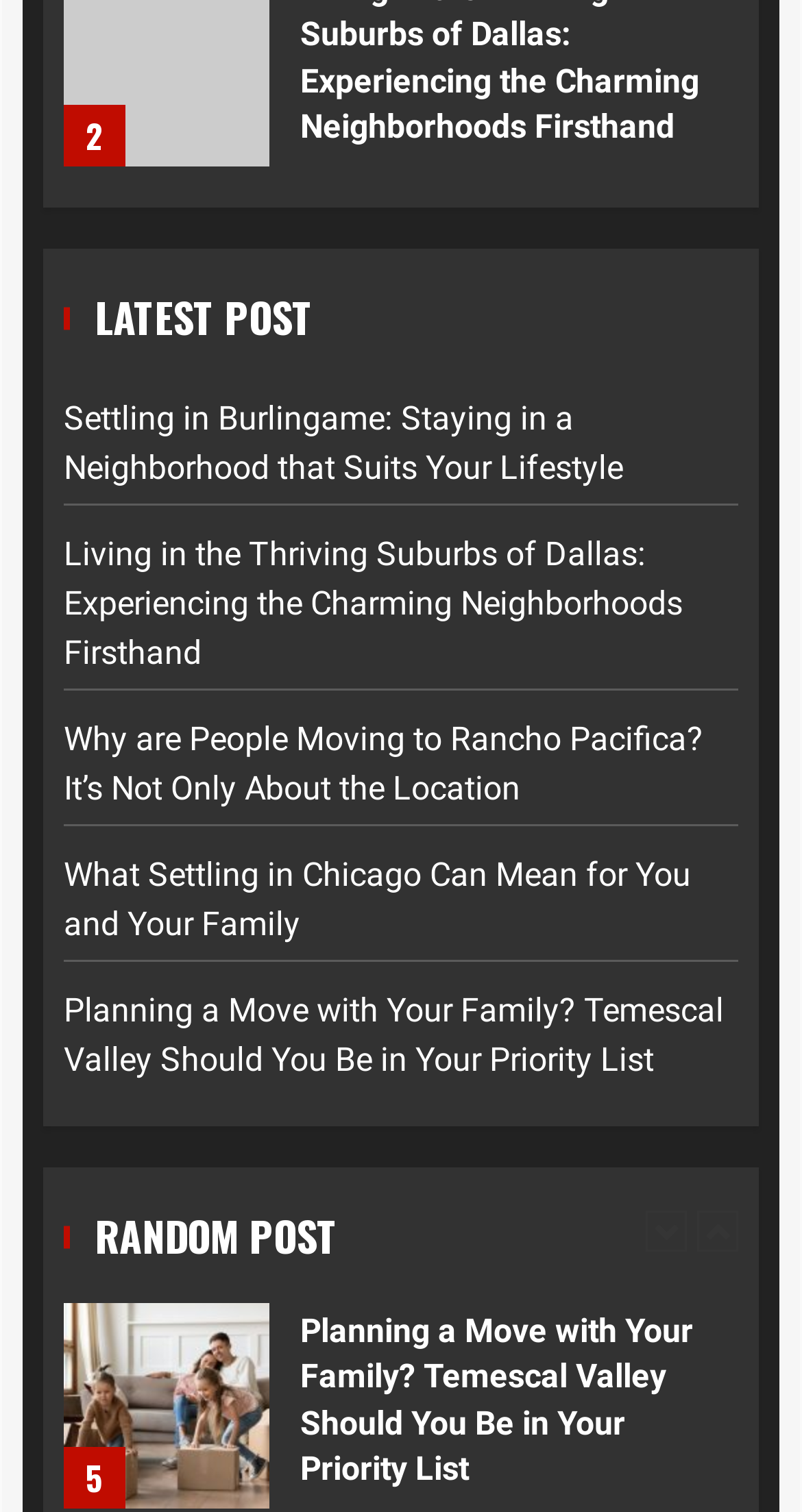Could you find the bounding box coordinates of the clickable area to complete this instruction: "Learn about living in the suburbs of Dallas"?

[0.079, 0.354, 0.851, 0.445]